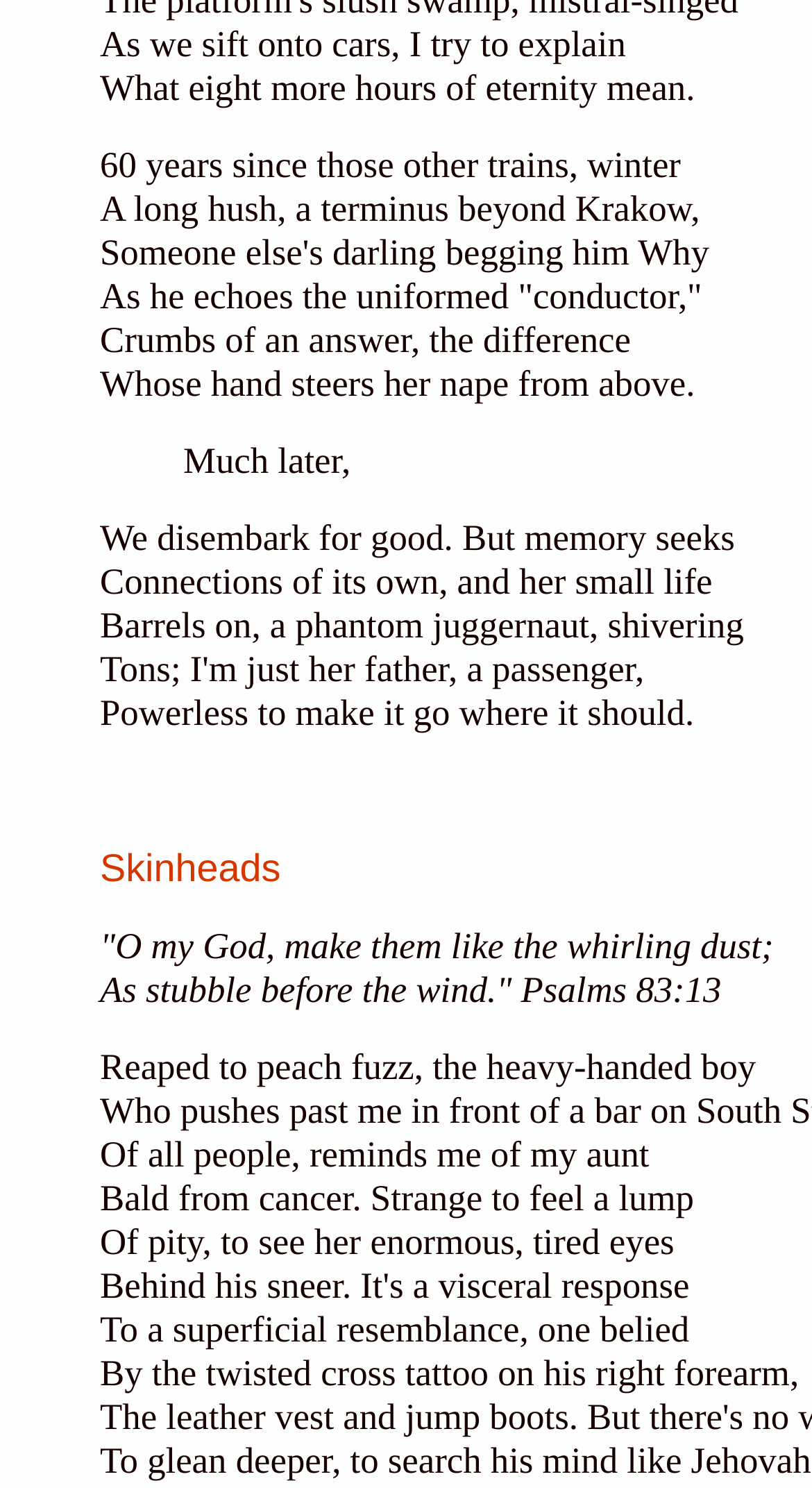What is the object mentioned that the boy is compared to?
Refer to the screenshot and deliver a thorough answer to the question presented.

The object mentioned that the boy is compared to is 'peach fuzz' which is mentioned in the line 'Reaped to peach fuzz, the heavy-handed boy' located on the webpage with a bounding box coordinate of [0.123, 0.703, 0.931, 0.731].